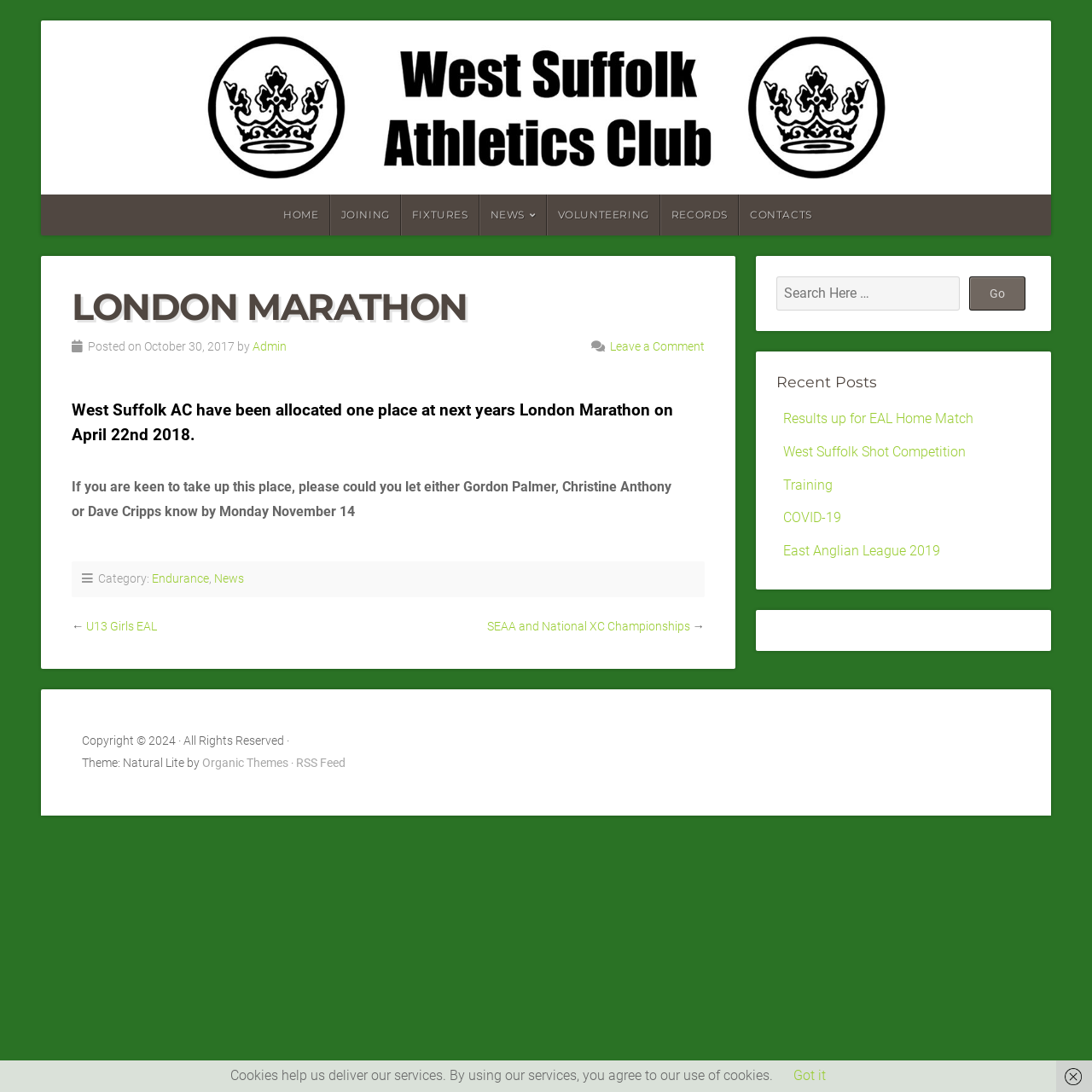Create an elaborate caption for the webpage.

The webpage appears to be a news article or blog post from West Suffolk AC, a athletic club. At the top of the page, there is a navigation menu with links to different sections of the website, including "HOME", "JOINING", "FIXTURES", "NEWS", "VOLUNTEERING", "RECORDS", and "CONTACTS". 

Below the navigation menu, there is a heading that reads "LONDON MARATHON". Underneath this heading, there is a post date and author information, followed by the main article text, which announces that West Suffolk AC has been allocated one place at the 2018 London Marathon and provides instructions for members who are interested in taking up this place.

To the right of the main article, there is a search bar with a text box and a "Go" button. Below the search bar, there is a section titled "Recent Posts" with links to several other news articles, including "Results up for EAL Home Match", "West Suffolk Shot Competition", and "Training".

At the bottom of the page, there is a copyright notice and a theme credit, as well as links to an RSS feed and a website terms and conditions page. There is also a cookie policy notice with a "Got it" button to acknowledge the policy.